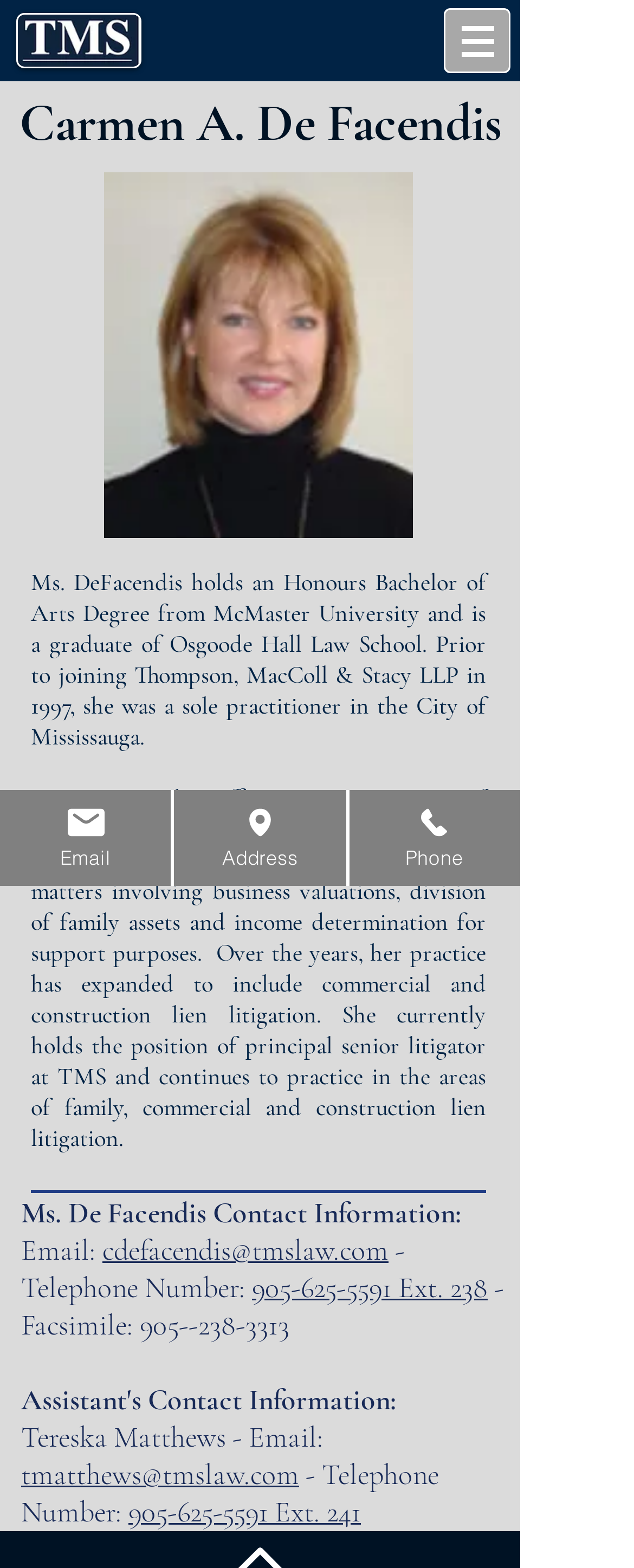Can you pinpoint the bounding box coordinates for the clickable element required for this instruction: "Contact Carmen A. De Facendis via email"? The coordinates should be four float numbers between 0 and 1, i.e., [left, top, right, bottom].

[0.162, 0.786, 0.613, 0.809]